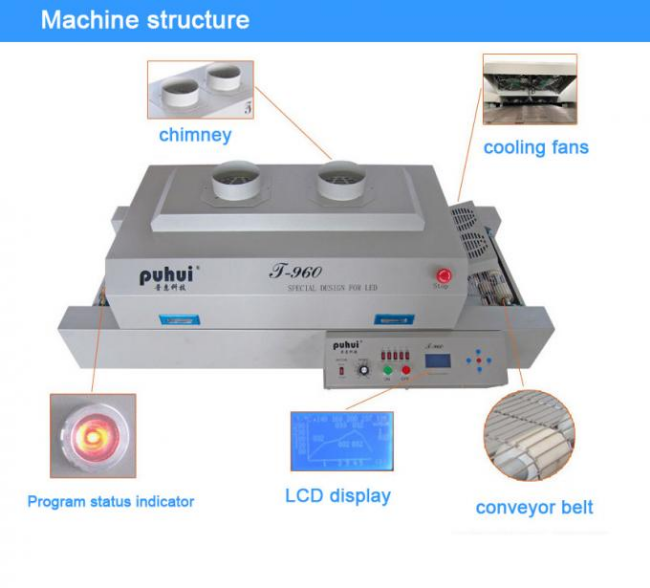What is the function of the conveyor belt?
Provide a one-word or short-phrase answer based on the image.

Moving components